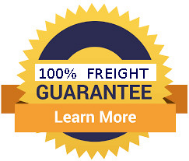What is the purpose of the 'Learn More' call-to-action?
Give a detailed explanation using the information visible in the image.

The question asks about the purpose of the 'Learn More' call-to-action. The caption states that the call-to-action reads 'Learn More', encouraging potential customers to find out additional details about the guarantee, which implies that the answer is to find out additional details.